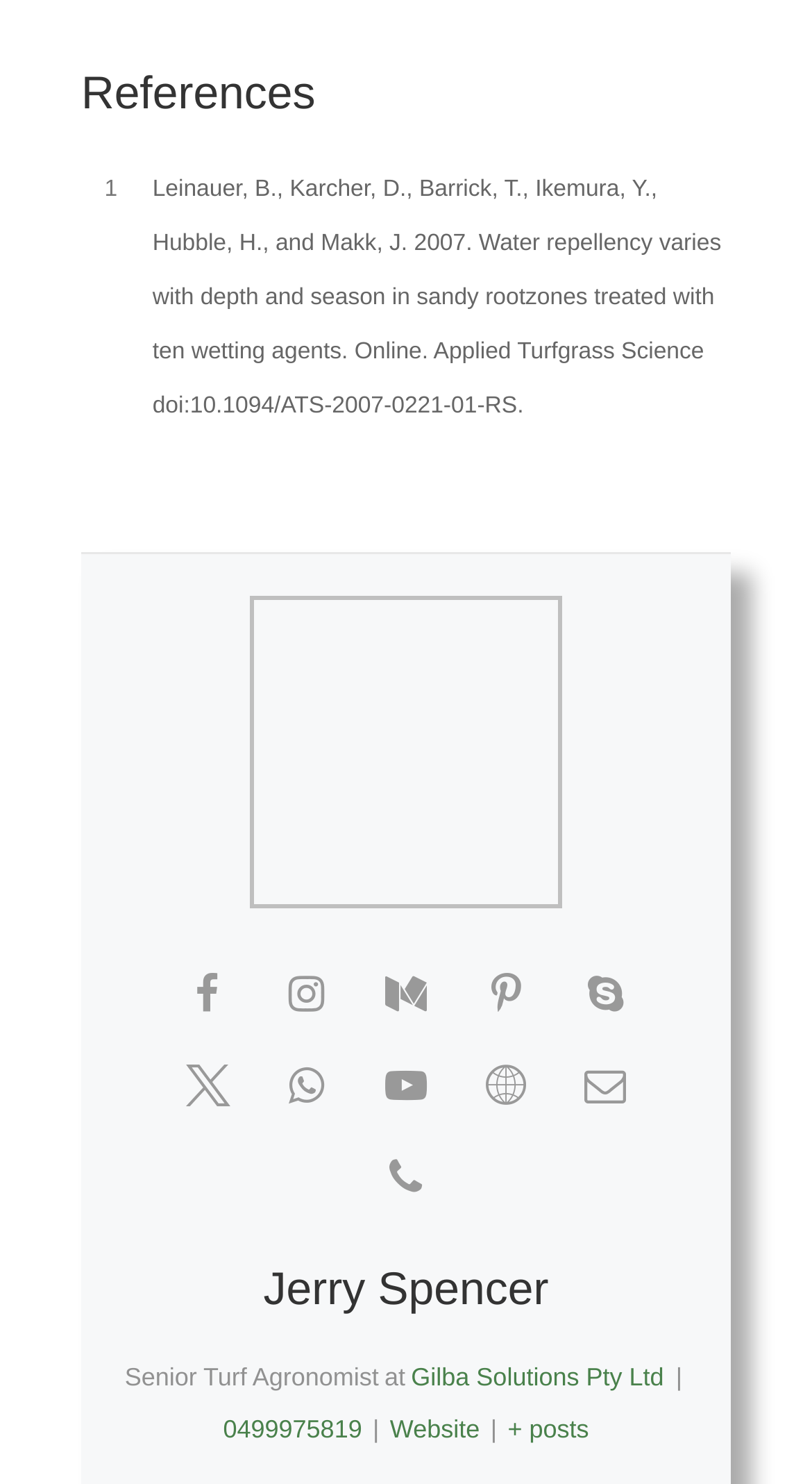How many references are listed on the webpage? Using the information from the screenshot, answer with a single word or phrase.

1